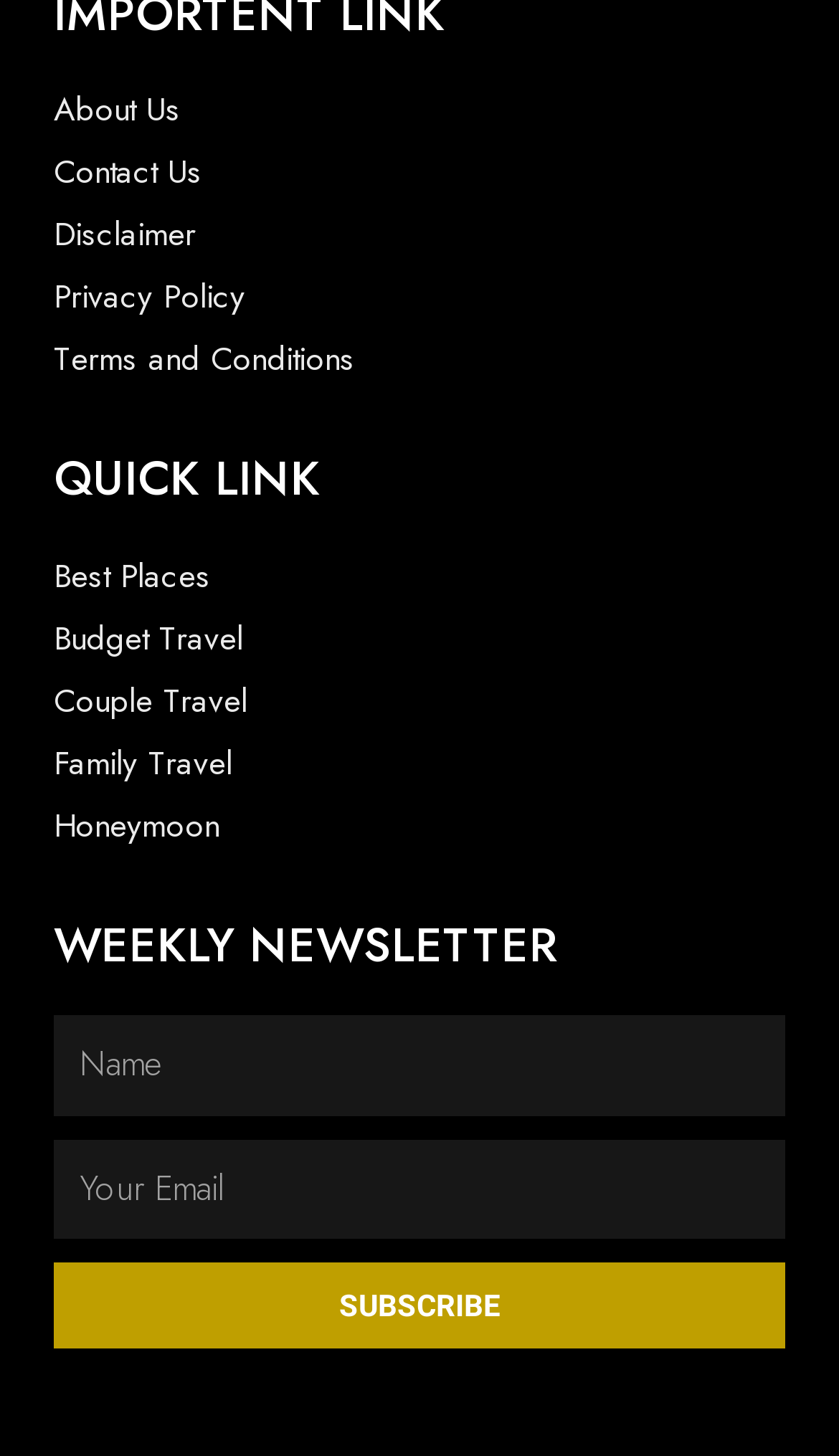Locate the bounding box coordinates of the element's region that should be clicked to carry out the following instruction: "Subscribe to the newsletter". The coordinates need to be four float numbers between 0 and 1, i.e., [left, top, right, bottom].

[0.064, 0.867, 0.936, 0.926]